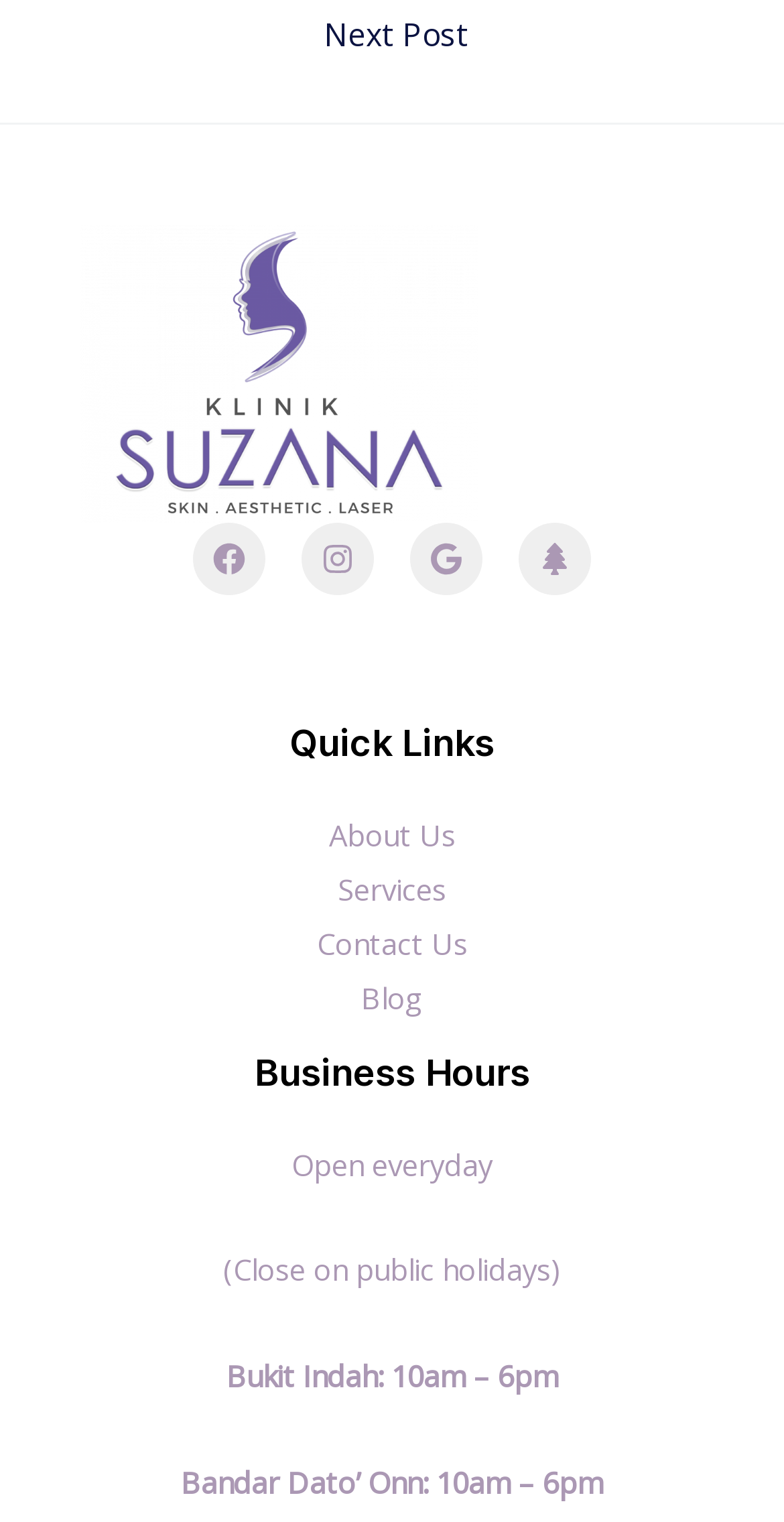Please identify the bounding box coordinates for the region that you need to click to follow this instruction: "View the Linktree profile".

[0.662, 0.344, 0.754, 0.391]